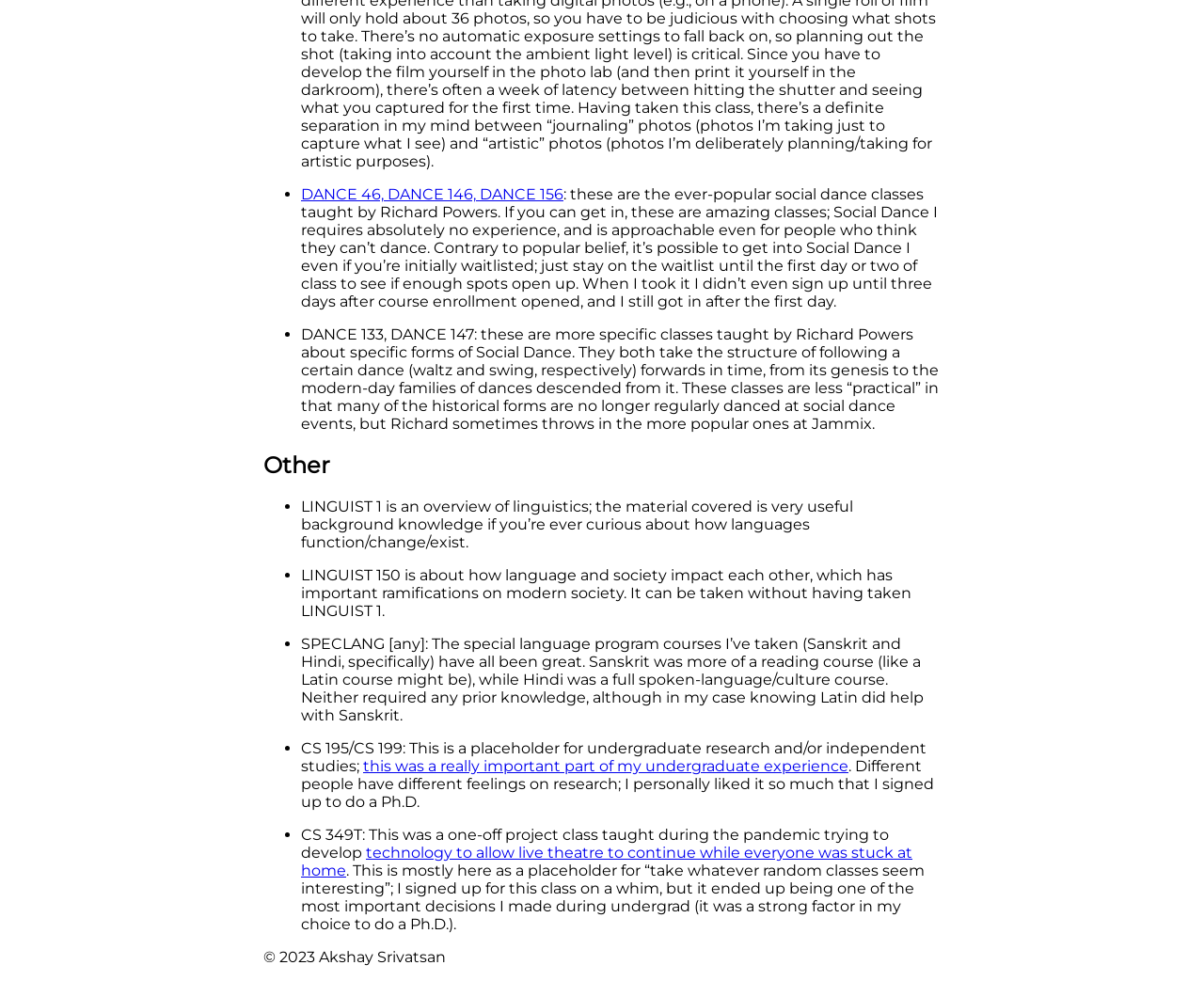Provide your answer in a single word or phrase: 
What is the copyright year mentioned at the bottom of the page?

2023